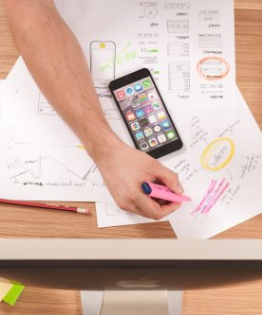Reply to the question below using a single word or brief phrase:
What is displayed on the smartphone?

App interface designs